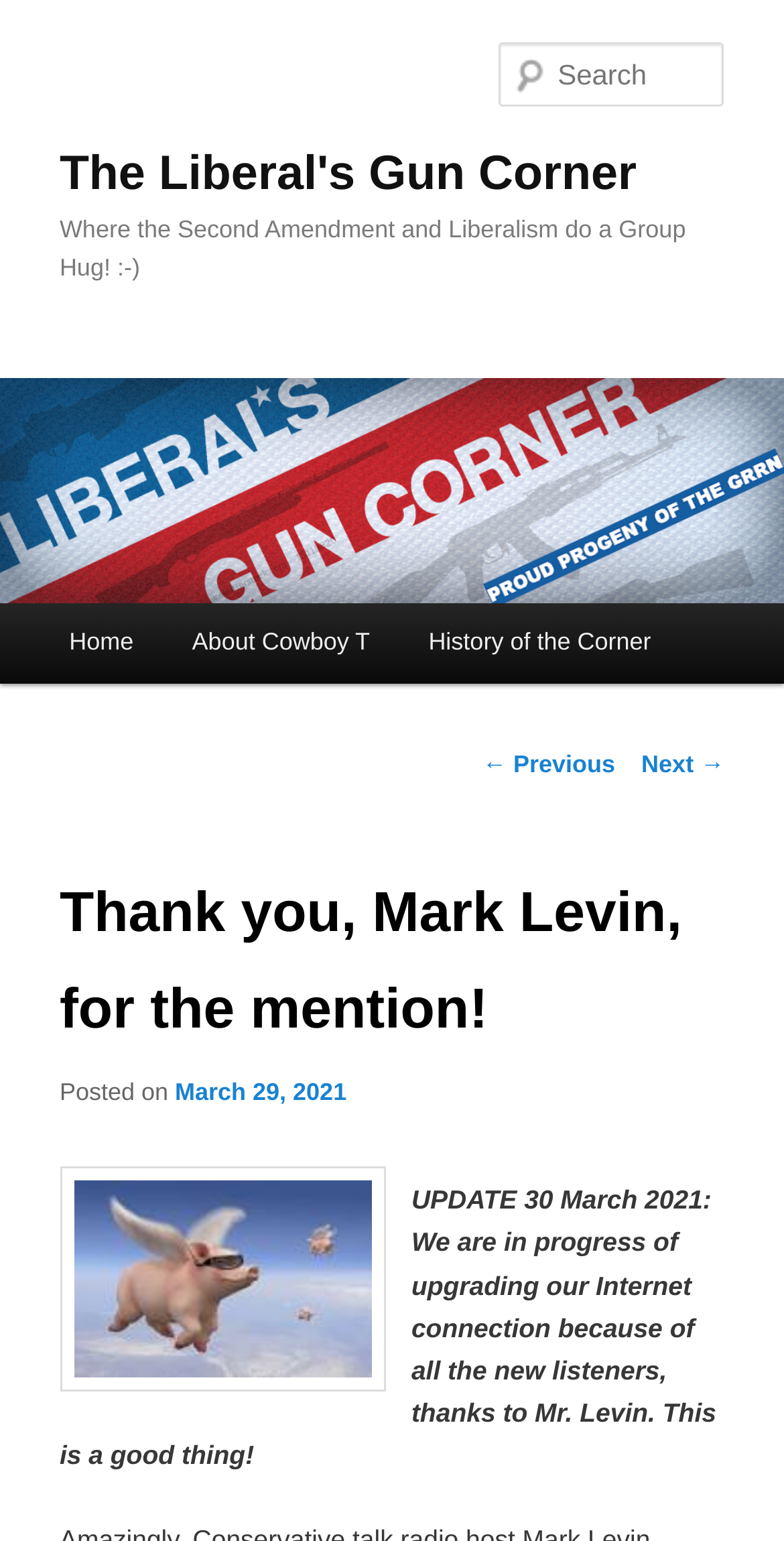Please specify the bounding box coordinates of the area that should be clicked to accomplish the following instruction: "View the previous post". The coordinates should consist of four float numbers between 0 and 1, i.e., [left, top, right, bottom].

[0.615, 0.487, 0.785, 0.505]